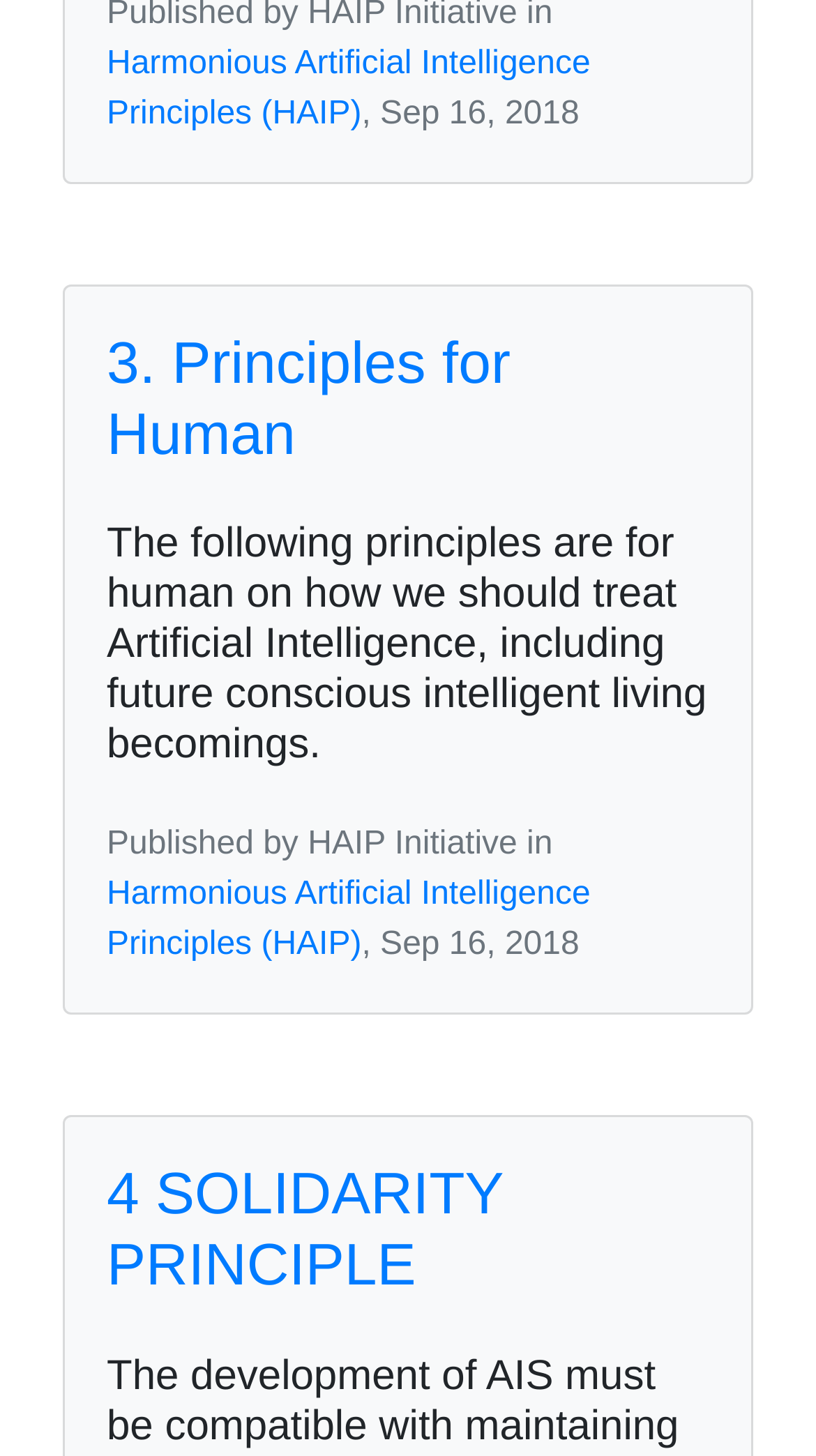Determine the bounding box coordinates for the HTML element mentioned in the following description: "Harmonious Artificial Intelligence Principles (HAIP)". The coordinates should be a list of four floats ranging from 0 to 1, represented as [left, top, right, bottom].

[0.131, 0.603, 0.724, 0.661]